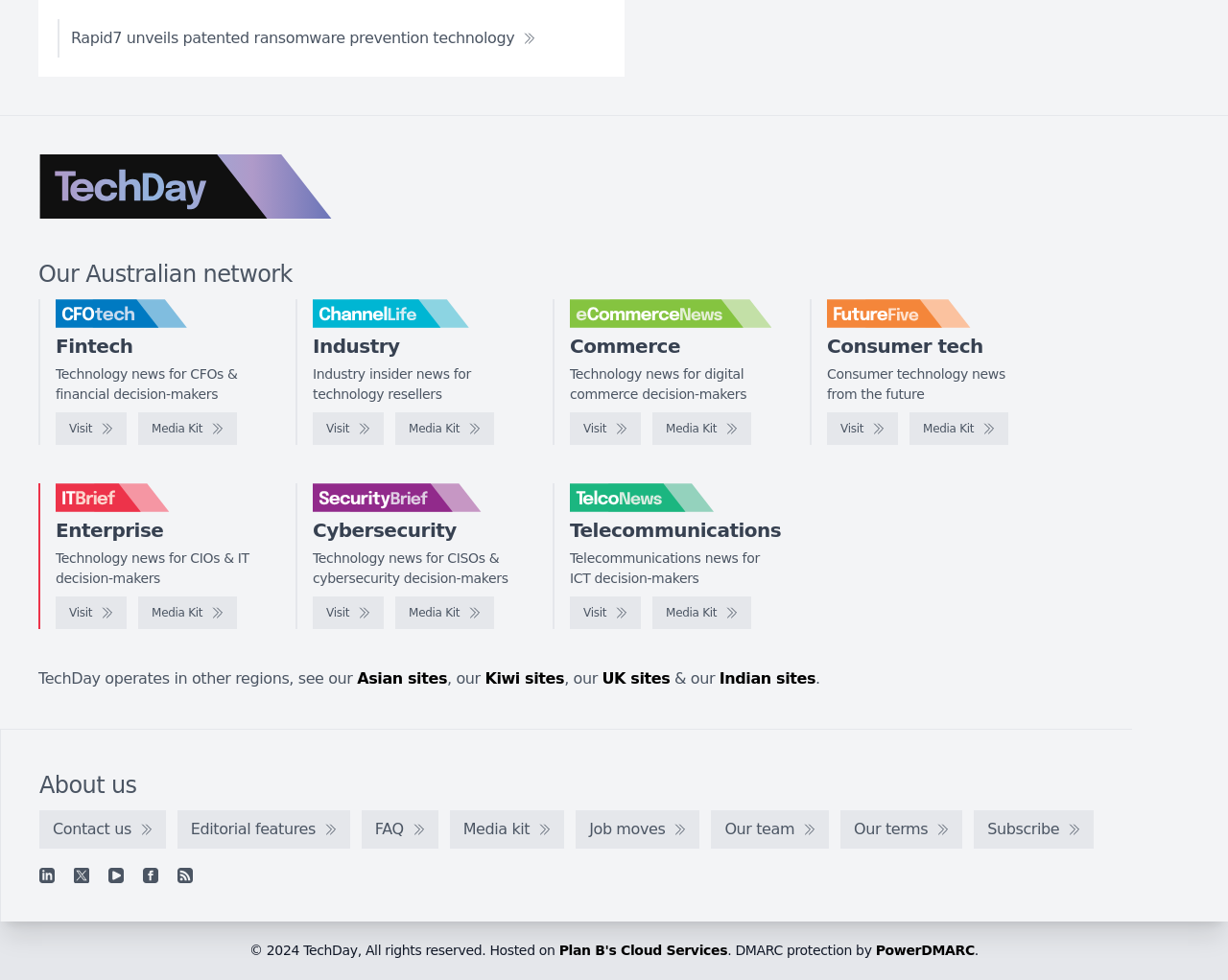Please respond to the question using a single word or phrase:
What is the purpose of the 'Media Kit' link?

To access media kit